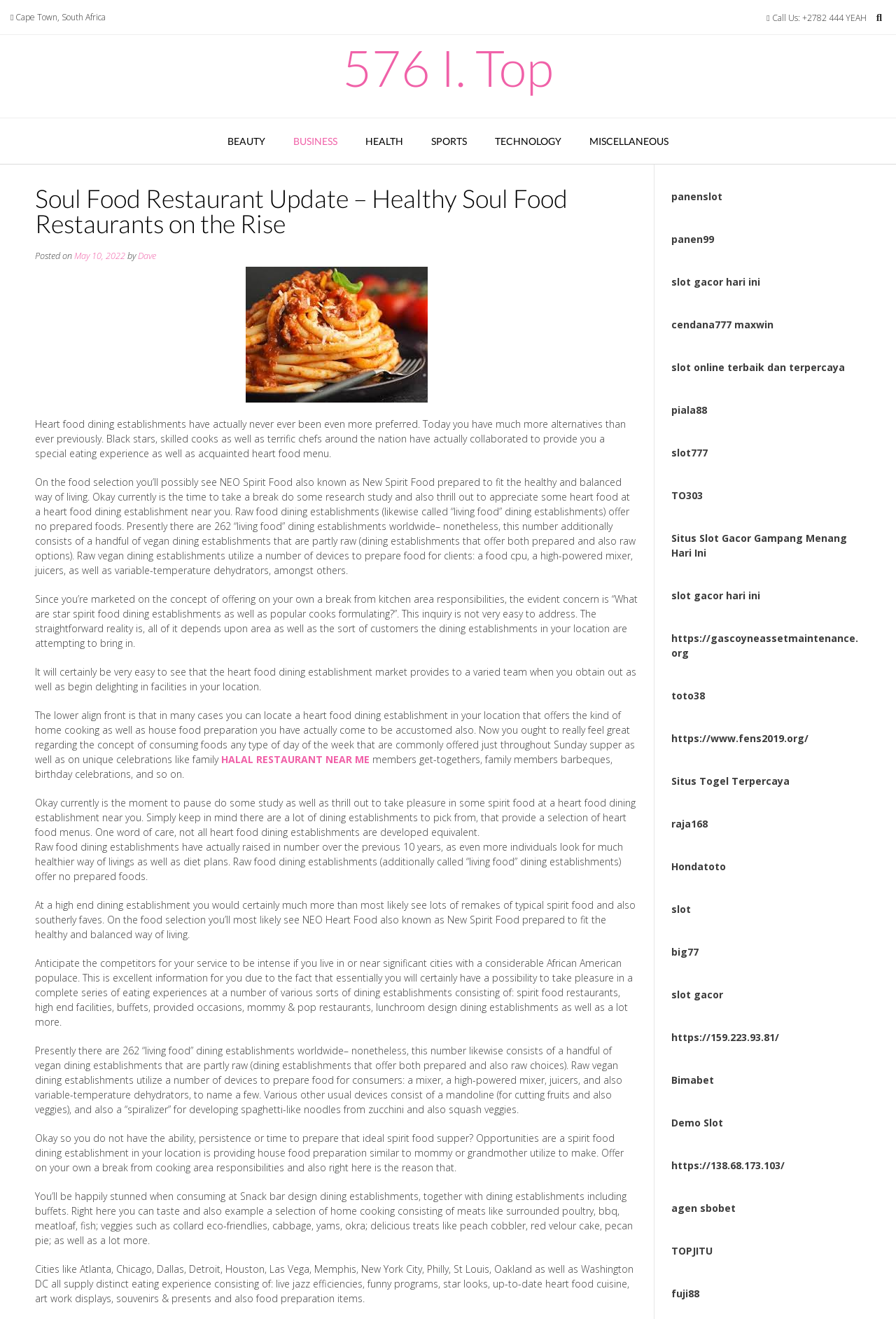How many paragraphs of text are there in the article?
Provide an in-depth and detailed explanation in response to the question.

There are 9 paragraphs of text in the article, which can be determined by counting the number of StaticText elements with a bounding box height greater than 0.05.